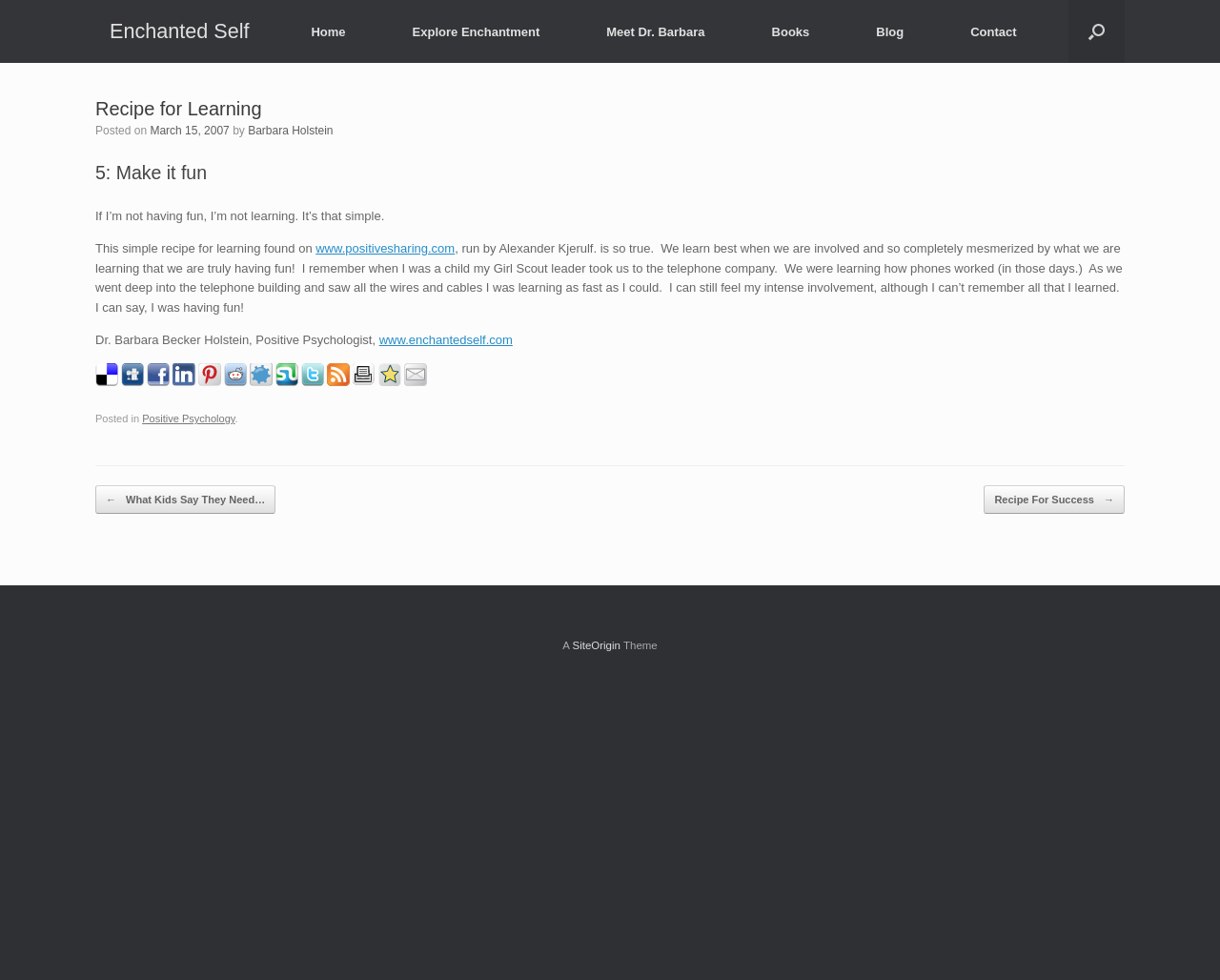Please locate the bounding box coordinates for the element that should be clicked to achieve the following instruction: "Go to the 'Contact' page". Ensure the coordinates are given as four float numbers between 0 and 1, i.e., [left, top, right, bottom].

[0.768, 0.007, 0.861, 0.058]